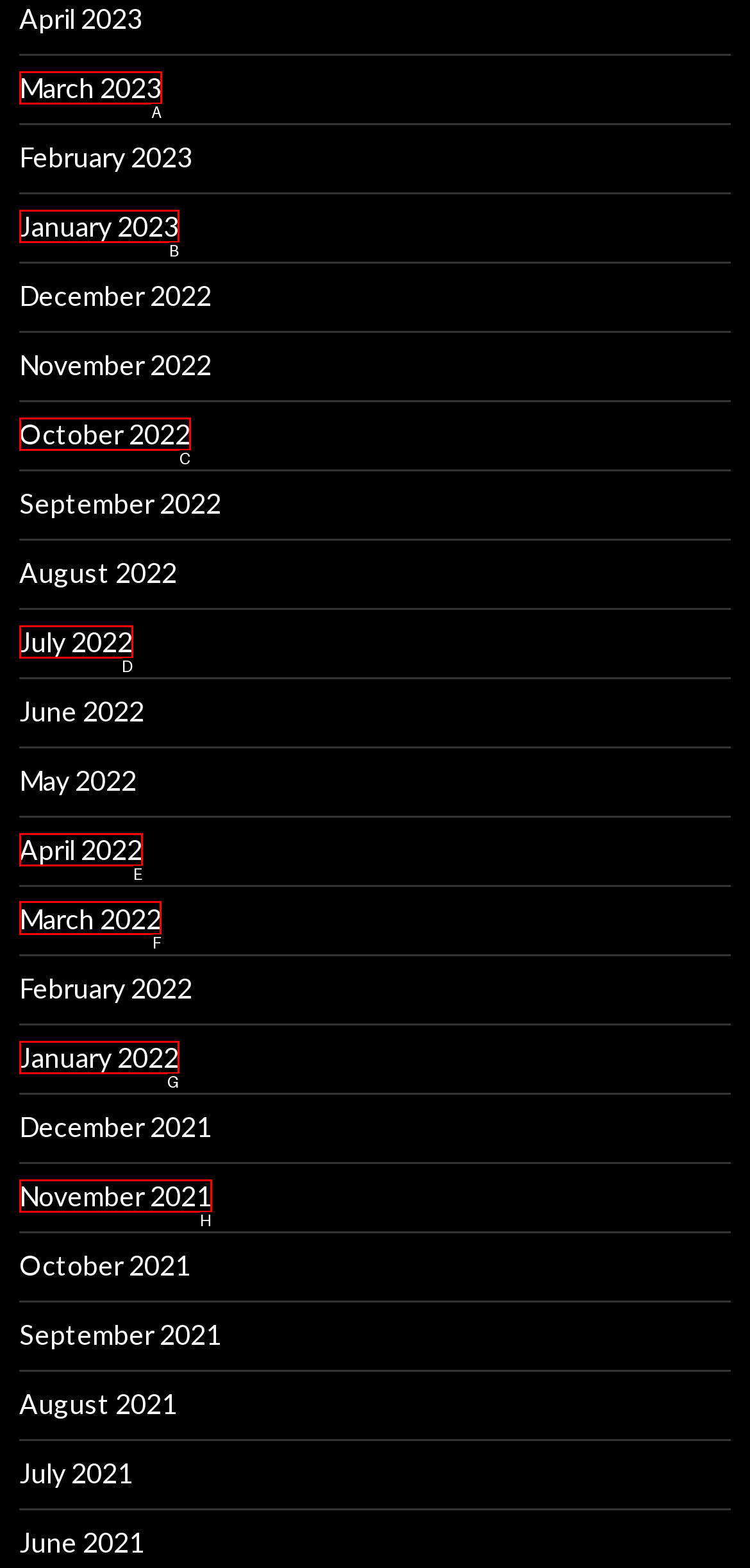Tell me which one HTML element I should click to complete the following task: view March 2022 Answer with the option's letter from the given choices directly.

F